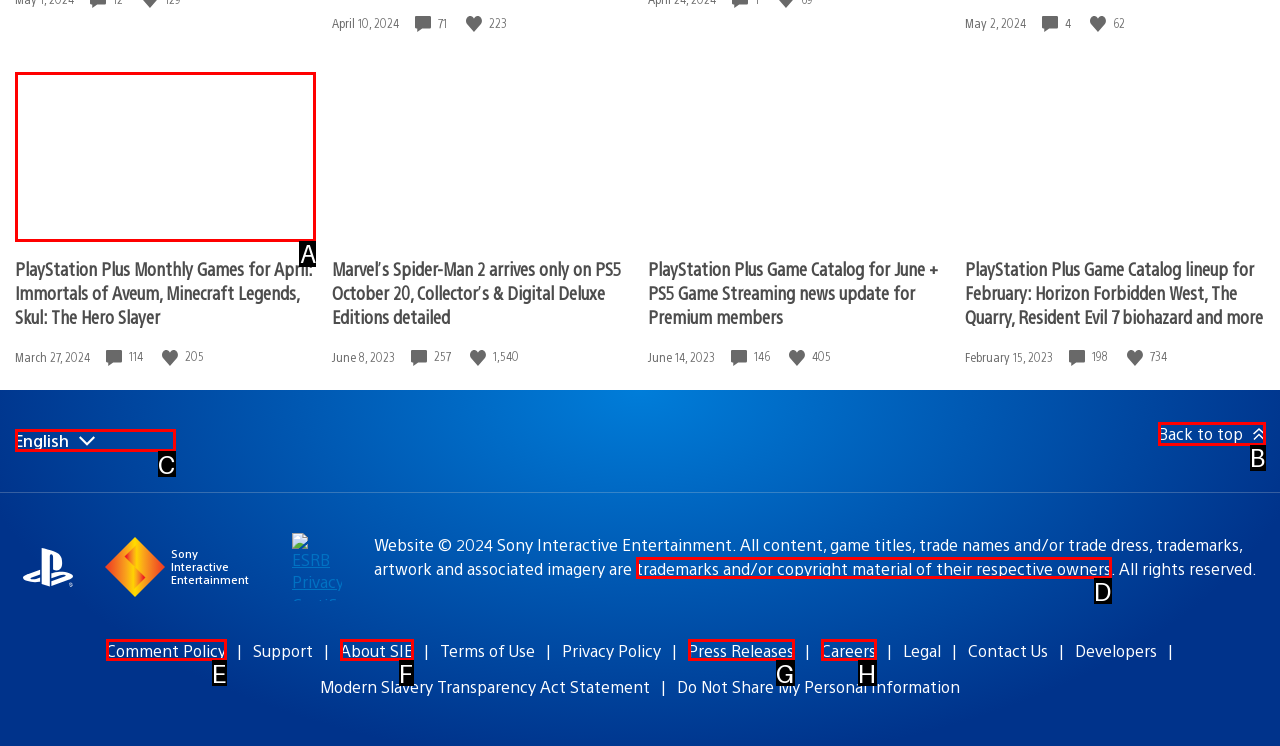Select the HTML element that matches the description: Comment Policy
Respond with the letter of the correct choice from the given options directly.

E